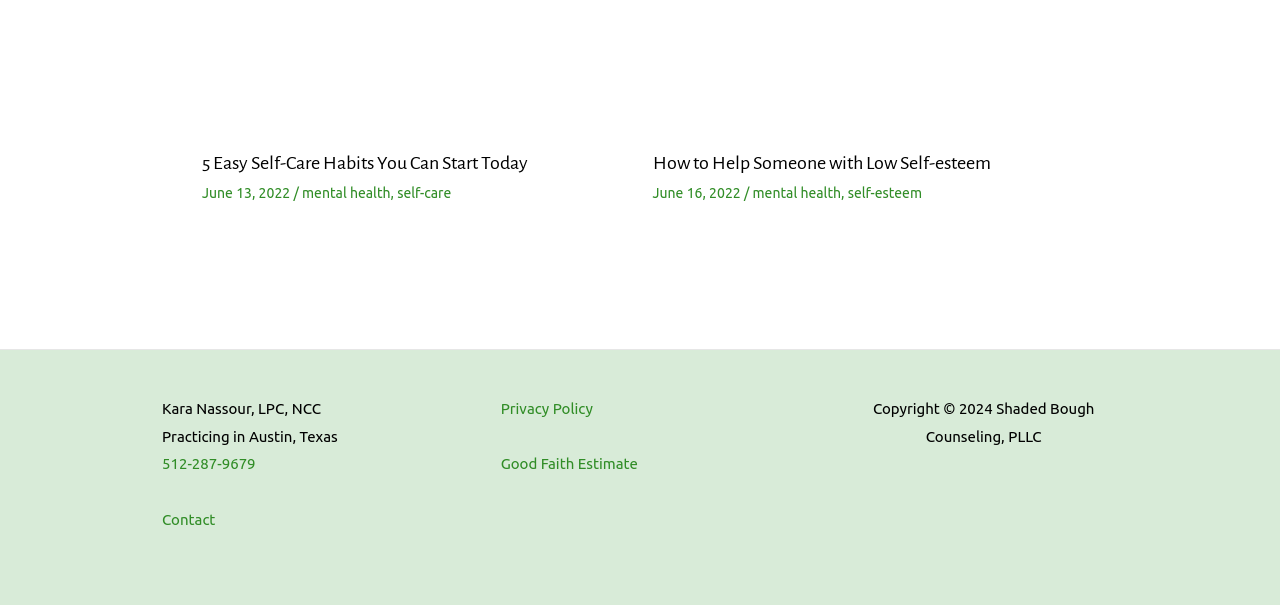Answer the question using only one word or a concise phrase: How many articles are on the webpage?

2